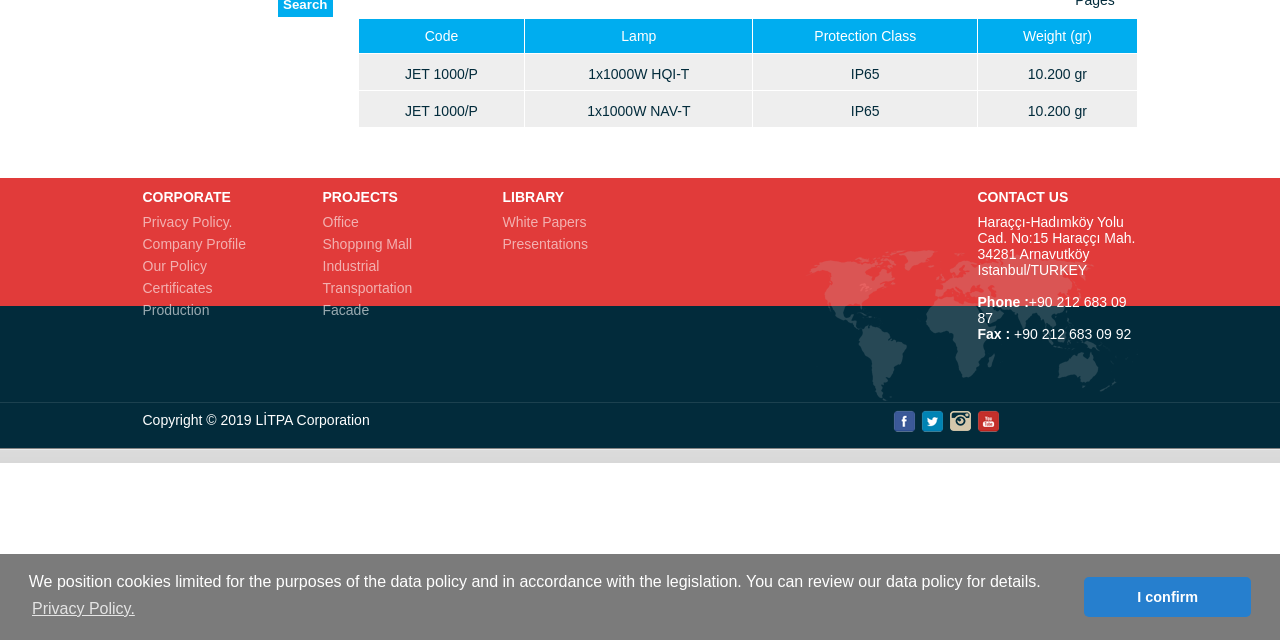For the element described, predict the bounding box coordinates as (top-left x, top-left y, bottom-right x, bottom-right y). All values should be between 0 and 1. Element description: Company Profile

[0.111, 0.369, 0.236, 0.394]